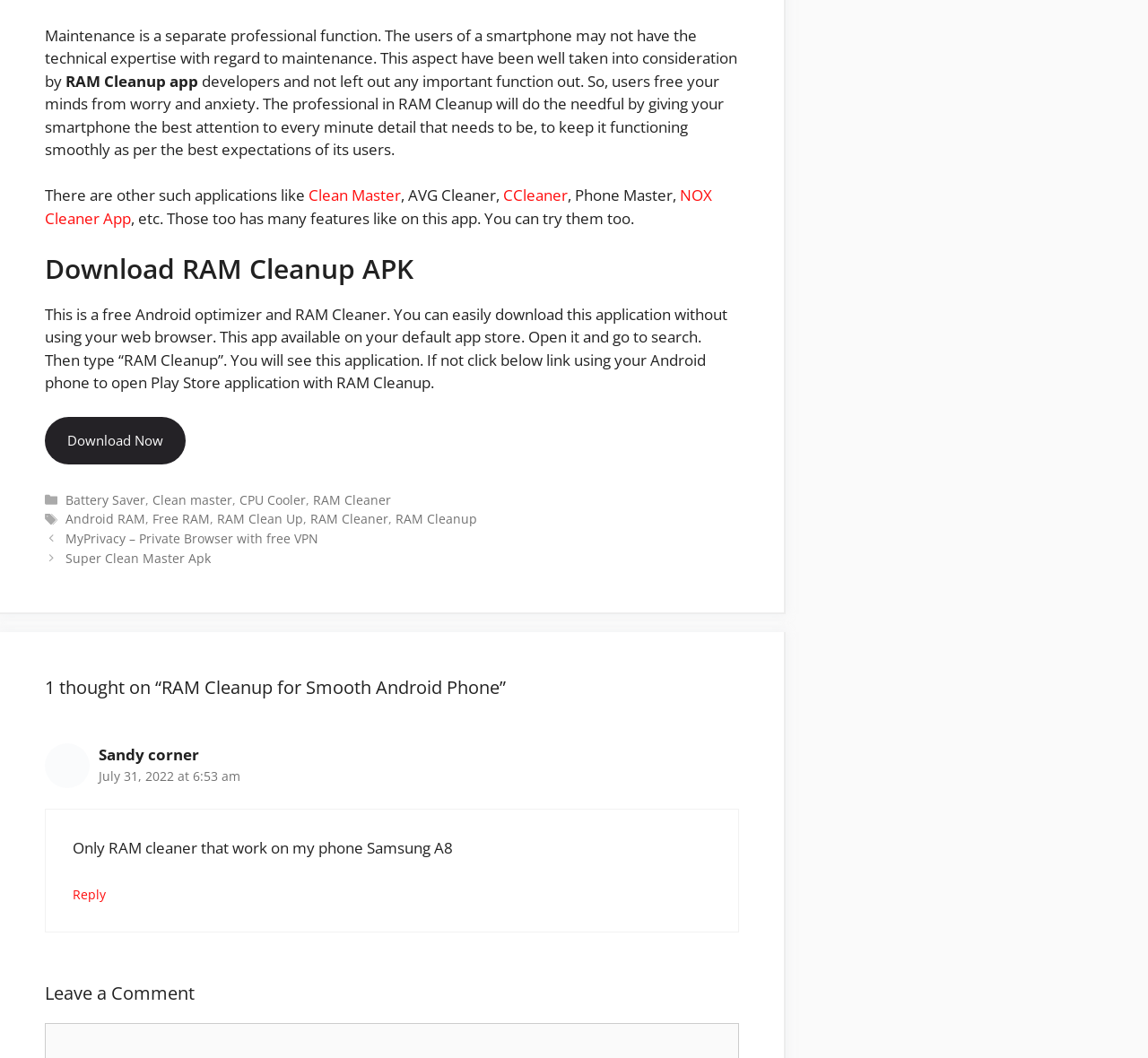Find the bounding box coordinates for the area that should be clicked to accomplish the instruction: "Click on Clean Master".

[0.269, 0.175, 0.349, 0.194]